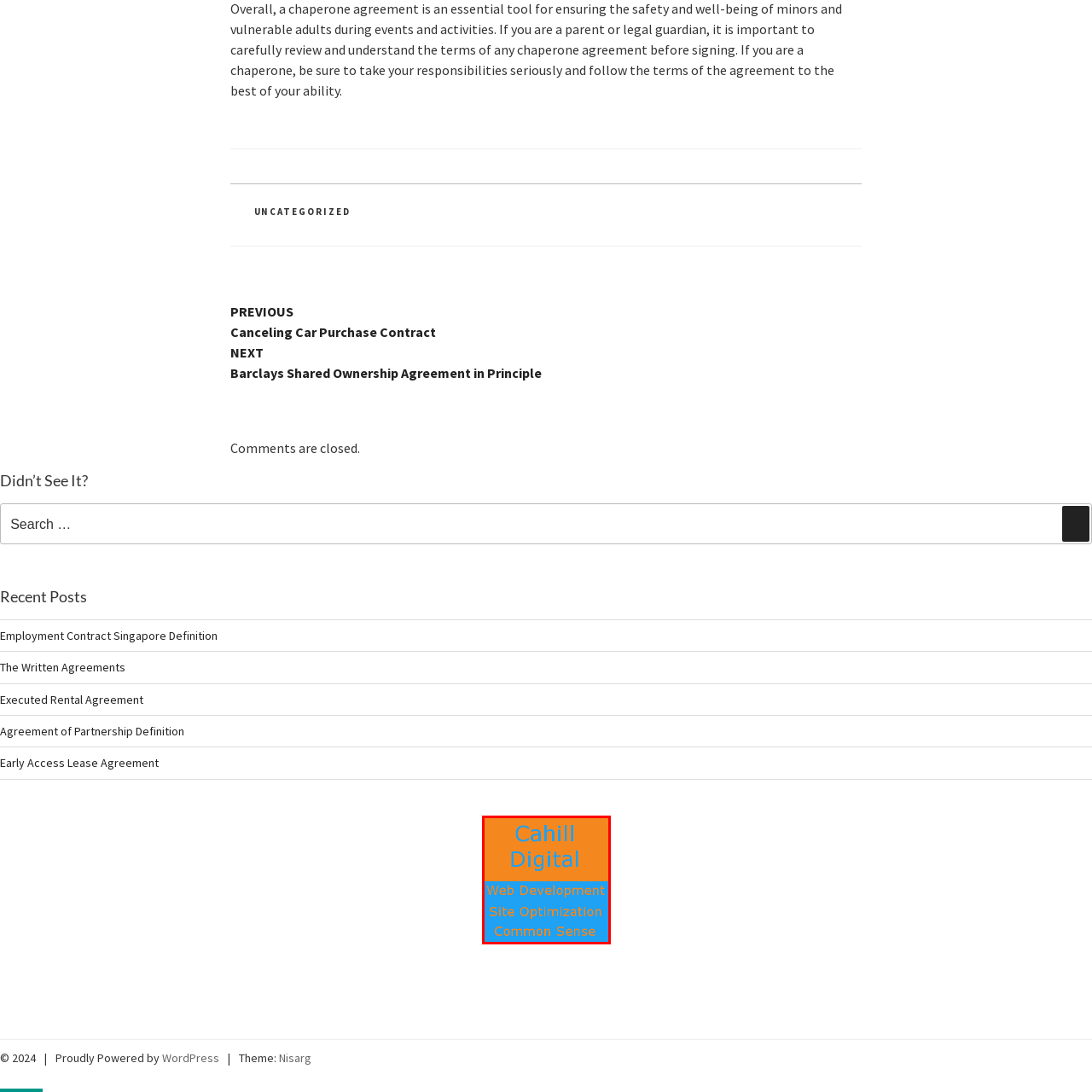Please look at the image highlighted by the red bounding box and provide a single word or phrase as an answer to this question:
What is the font color of the three phrases?

Light blue